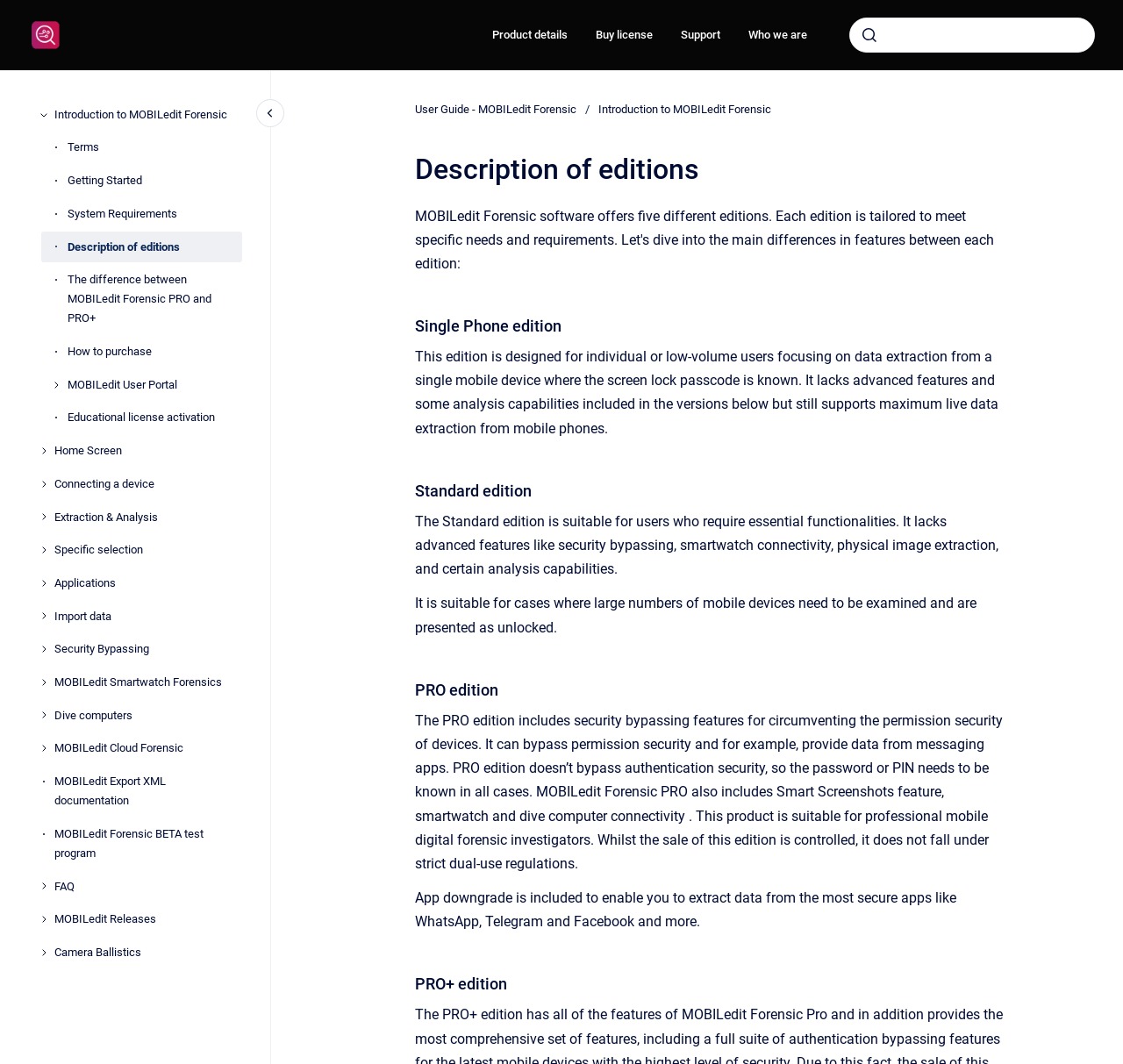Locate the bounding box of the UI element defined by this description: "Getting Started". The coordinates should be given as four float numbers between 0 and 1, formatted as [left, top, right, bottom].

[0.06, 0.155, 0.216, 0.185]